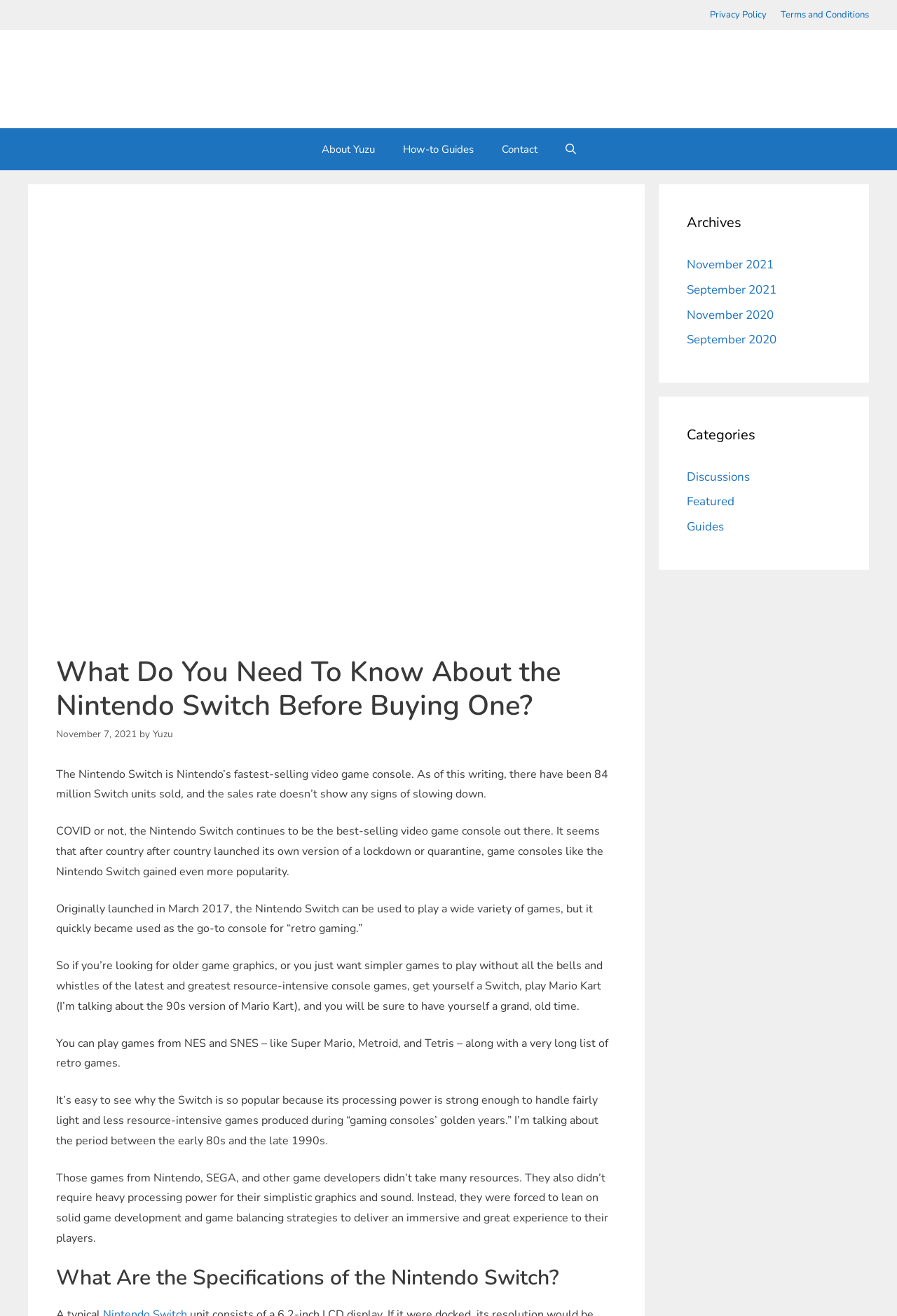Provide the bounding box coordinates for the UI element that is described by this text: "ATM Near You". The coordinates should be in the form of four float numbers between 0 and 1: [left, top, right, bottom].

None